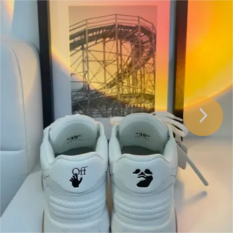Produce a meticulous caption for the image.

The image showcases a pair of stylish "OFF-WHITE Out Of Office OOO Low Tops" sneakers, prominently featuring a sleek triple white colorway. The back of the shoes features distinct branding with a playful design: one heel displays a hand icon while the other showcases a footprint, both in black against the white backdrop. Positioned in an aesthetically pleasing environment, the sneakers are set against a vibrant backdrop that includes a photograph of a roller coaster, bathed in soft lighting that complements the overall look. This creates a striking visual contrast, highlighting the trendy design of the footwear. The image invites viewers to appreciate the fusion of fashion and art, making it ideal for sneaker enthusiasts and fashion aficionados alike.